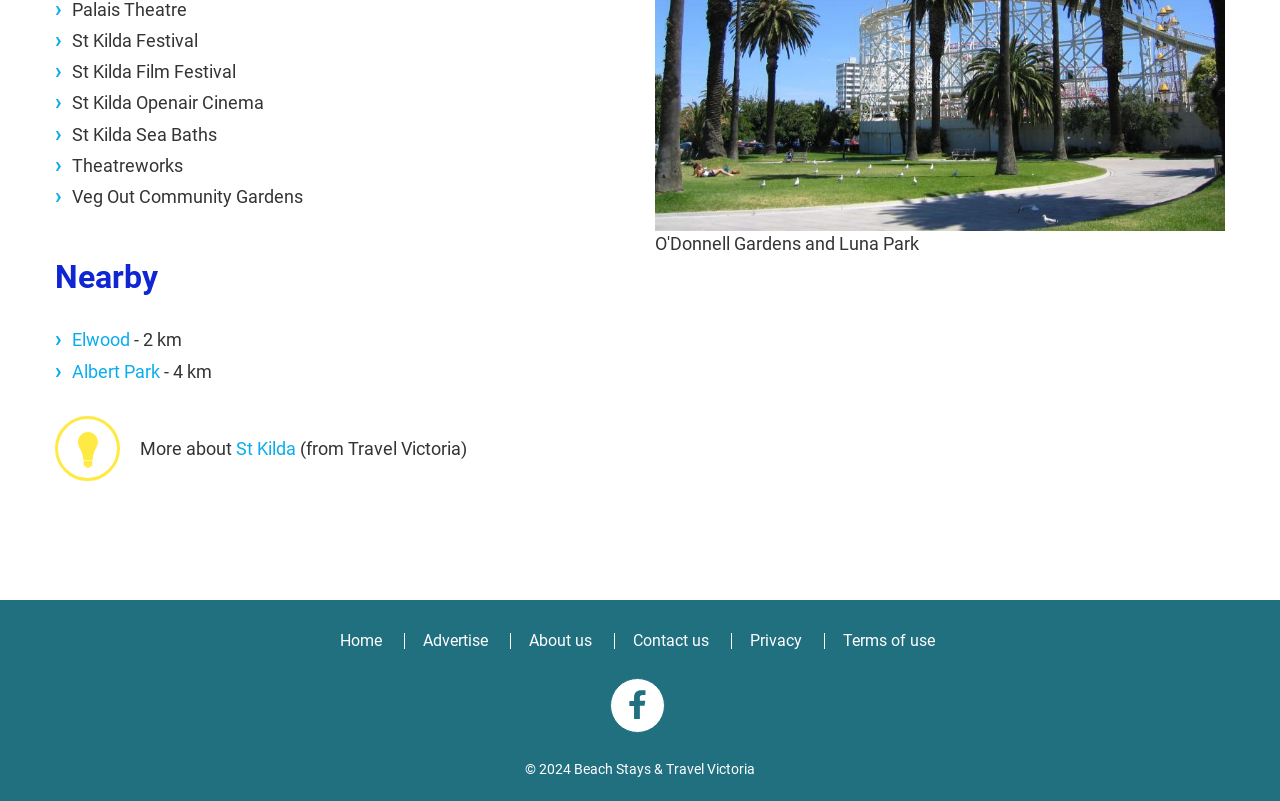Can you specify the bounding box coordinates of the area that needs to be clicked to fulfill the following instruction: "Click on 'Elwood'"?

[0.056, 0.411, 0.102, 0.437]